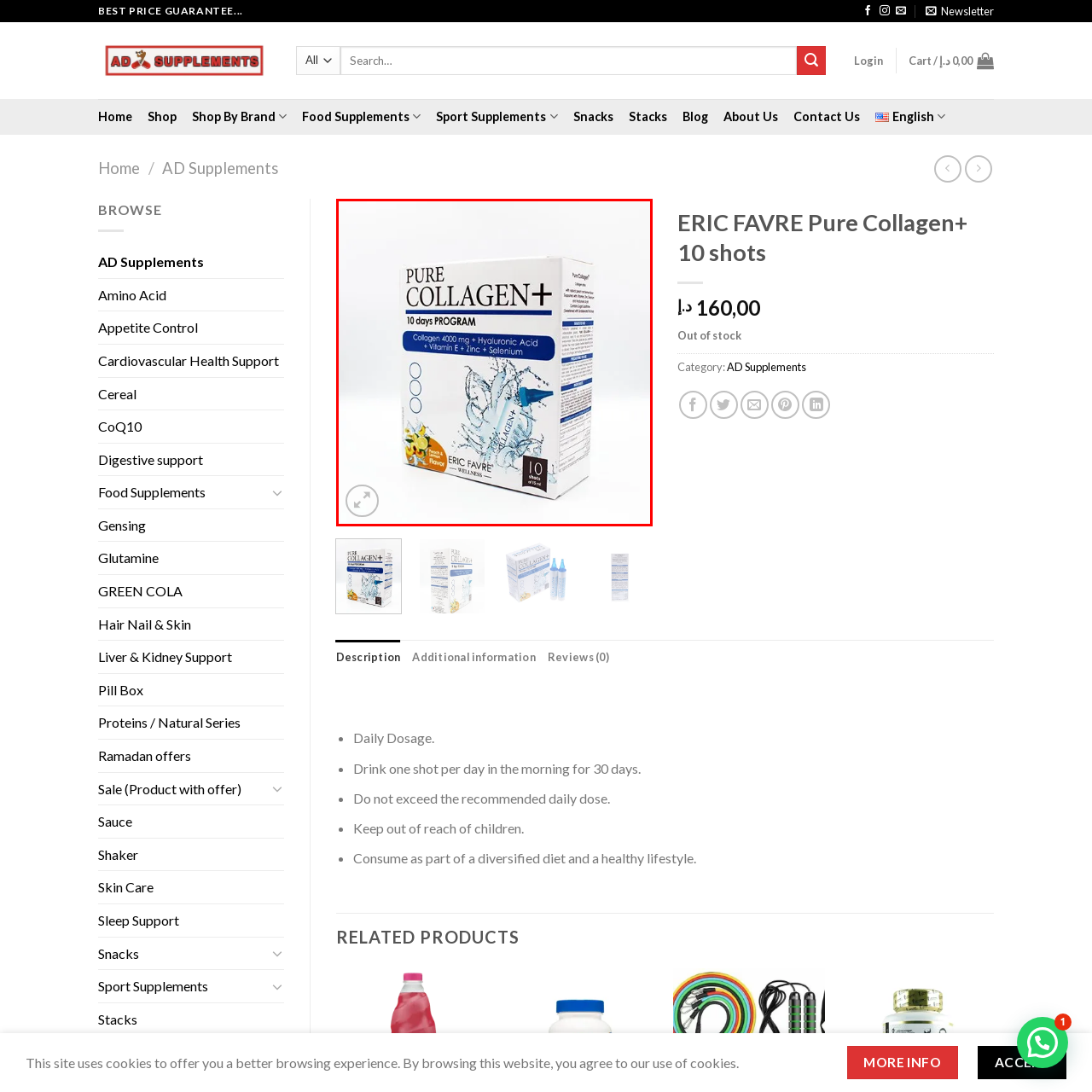Direct your attention to the red-outlined image and answer the question in a word or phrase: How many milligrams of collagen are in the product?

4000 mg